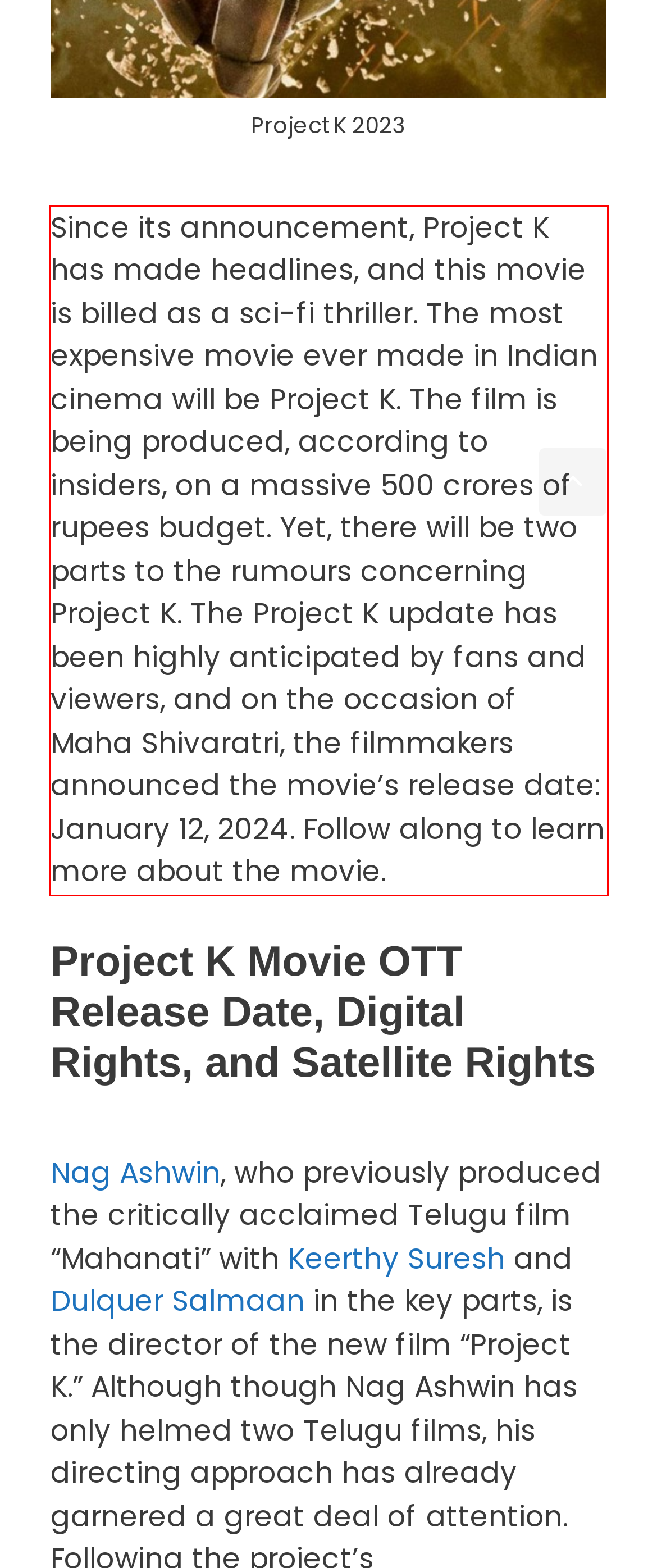Please examine the screenshot of the webpage and read the text present within the red rectangle bounding box.

Since its announcement, Project K has made headlines, and this movie is billed as a sci-fi thriller. The most expensive movie ever made in Indian cinema will be Project K. The film is being produced, according to insiders, on a massive 500 crores of rupees budget. Yet, there will be two parts to the rumours concerning Project K. The Project K update has been highly anticipated by fans and viewers, and on the occasion of Maha Shivaratri, the filmmakers announced the movie’s release date: January 12, 2024. Follow along to learn more about the movie.